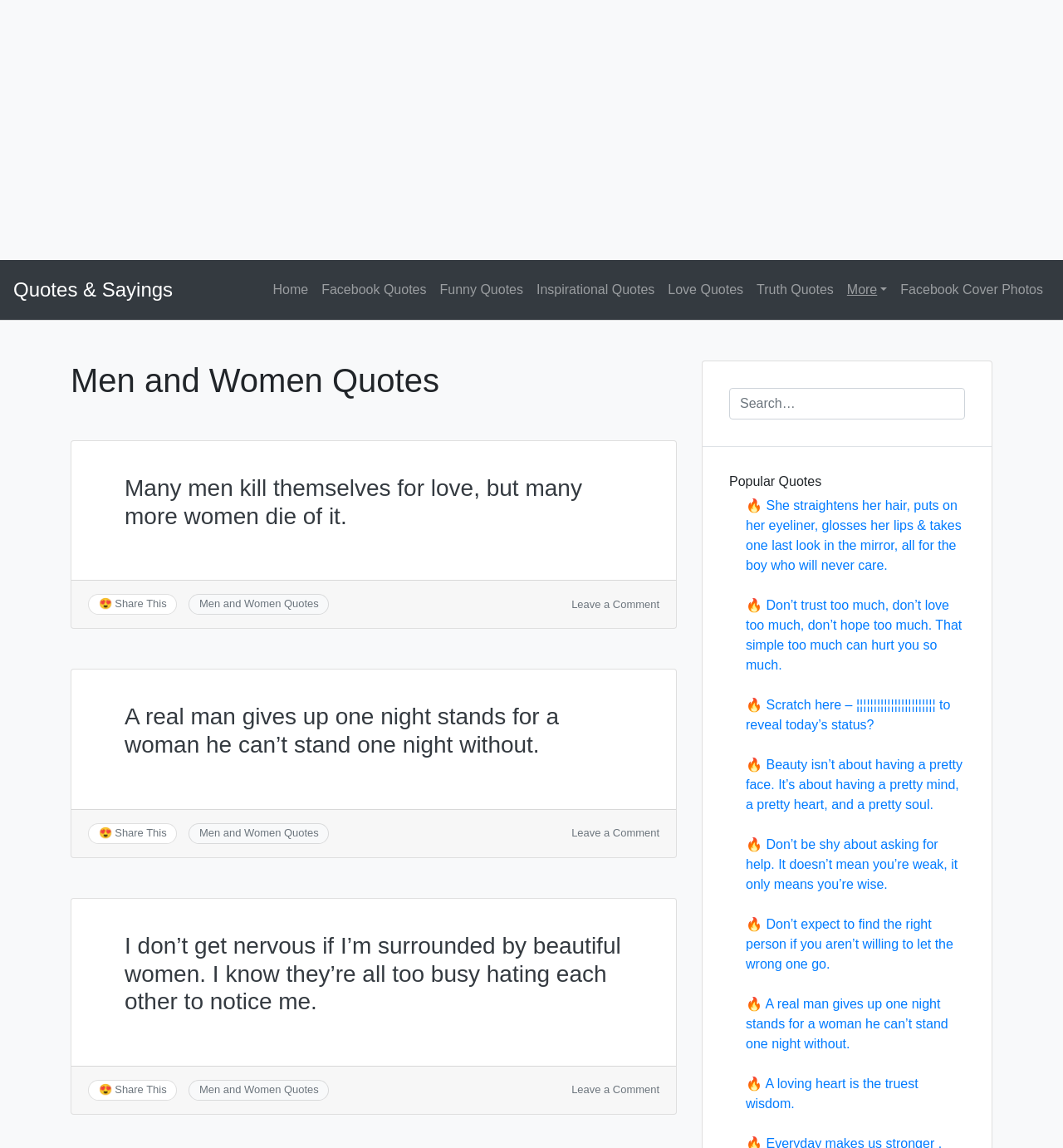Specify the bounding box coordinates of the element's region that should be clicked to achieve the following instruction: "Read inspirational quote". The bounding box coordinates consist of four float numbers between 0 and 1, in the format [left, top, right, bottom].

[0.498, 0.238, 0.622, 0.267]